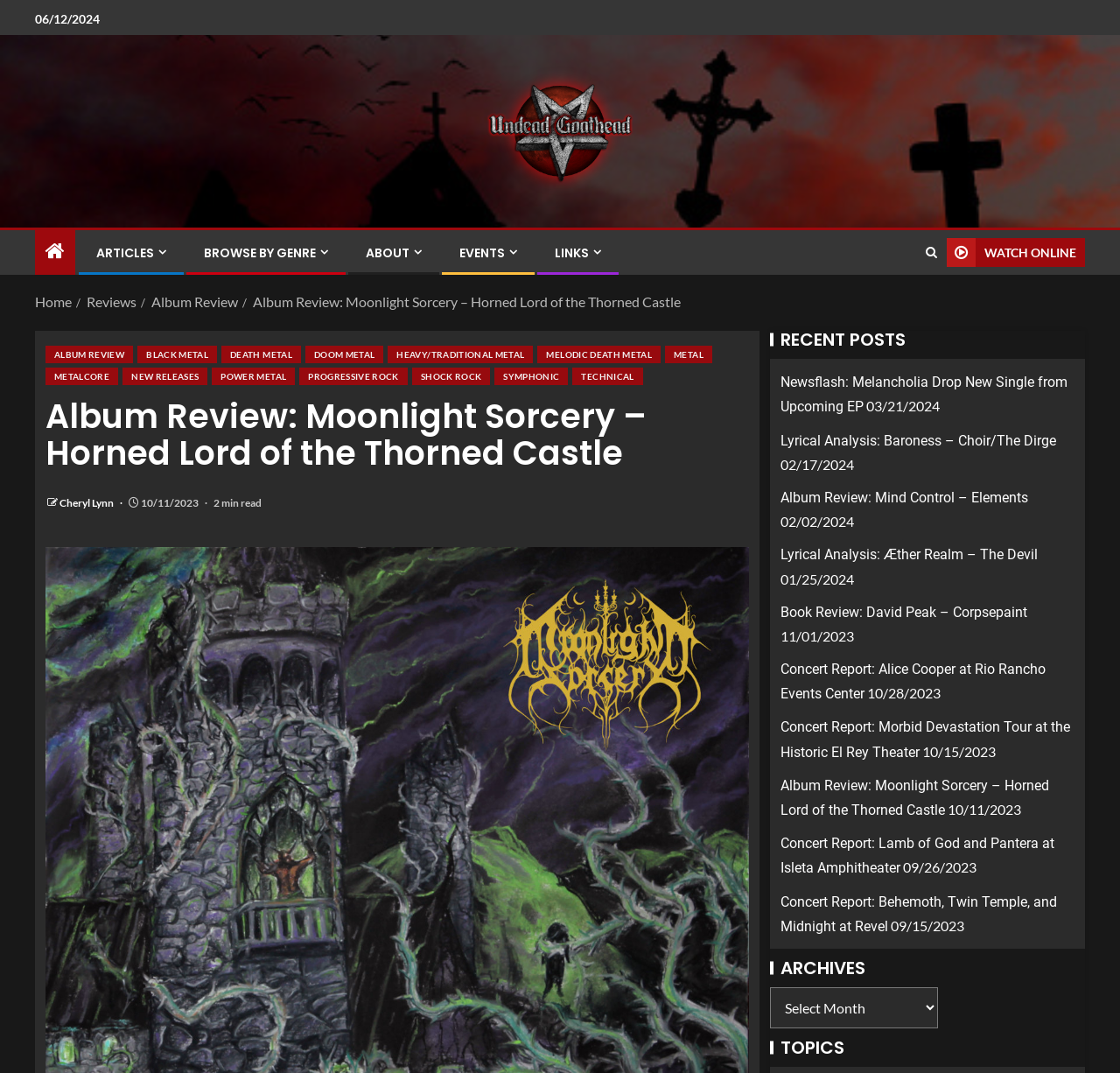Specify the bounding box coordinates of the region I need to click to perform the following instruction: "Check recent posts". The coordinates must be four float numbers in the range of 0 to 1, i.e., [left, top, right, bottom].

[0.688, 0.308, 0.969, 0.325]